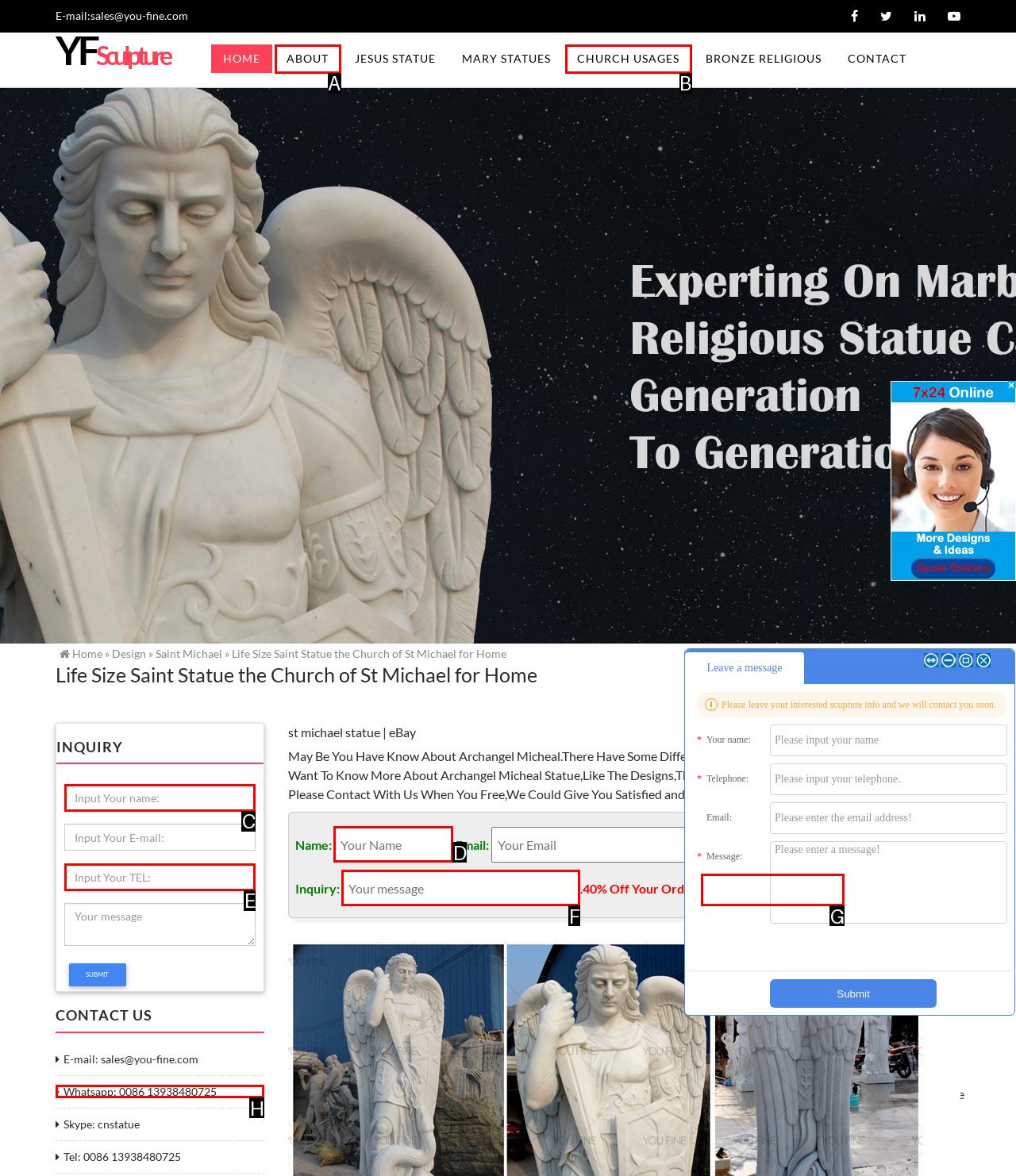Identify the HTML element that corresponds to the following description: name="name" placeholder="Input Your name:" Provide the letter of the best matching option.

C